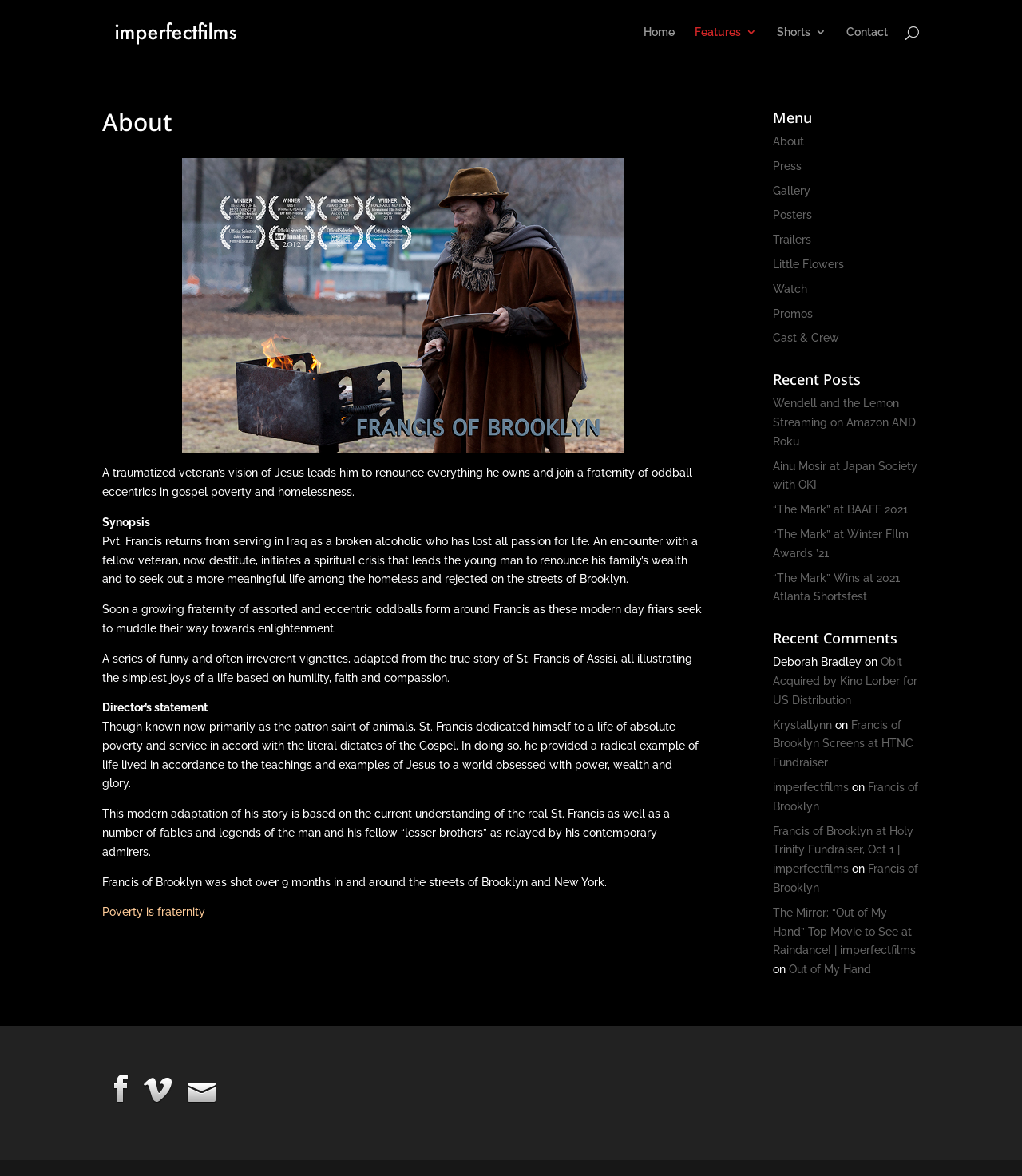Provide the bounding box coordinates of the HTML element this sentence describes: "“The Mark” at BAAFF 2021". The bounding box coordinates consist of four float numbers between 0 and 1, i.e., [left, top, right, bottom].

[0.756, 0.428, 0.888, 0.439]